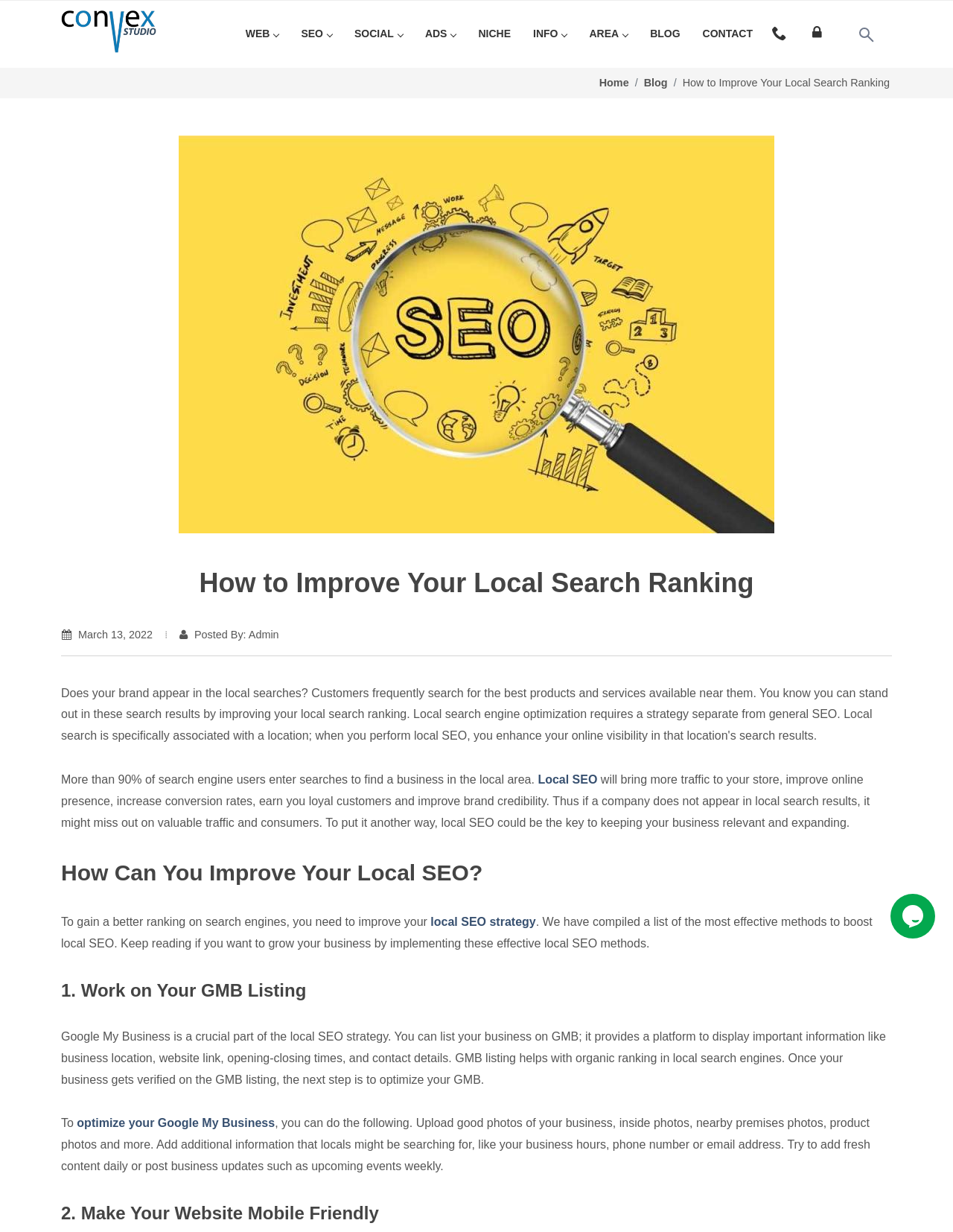What is the benefit of local SEO?
Based on the content of the image, thoroughly explain and answer the question.

The article states that local SEO can 'bring more traffic to your store, improve online presence, increase conversion rates, earn you loyal customers and improve brand credibility', indicating that one of the benefits of local SEO is to increase conversion rates.